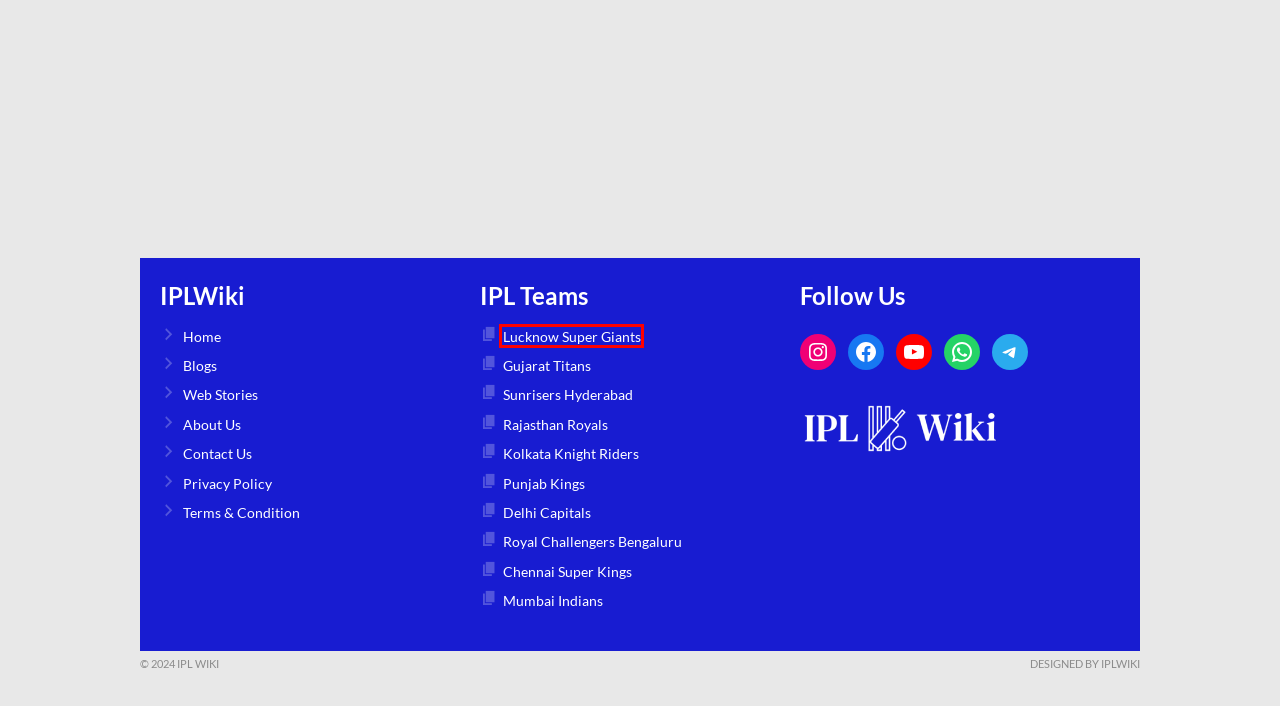You are provided with a screenshot of a webpage that includes a red rectangle bounding box. Please choose the most appropriate webpage description that matches the new webpage after clicking the element within the red bounding box. Here are the candidates:
A. Kolkata Knight Riders (KKR): Team History, Players List, Sponsors | IPL Wiki
B. Terms & Condition : Read our terms and conditions - IPLWIKI
C. SRH released players Archives - IPL Wiki
D. Privacy Policy - IPLWIKI : All about Indian Premium League
E. Mumbai Indians (MI): History, Home Ground, Players, Sponsors | IPL Wiki
F. Royal Challengers Bengaluru : History, Players List, Sponsors | IPL Wiki
G. Delhi Capitals (DC) 2024: History, Home Ground, Players | IPL Wiki
H. Lucknow Super Giants (LSG): Team History, Players List, Sponsors - IPL Wiki

H